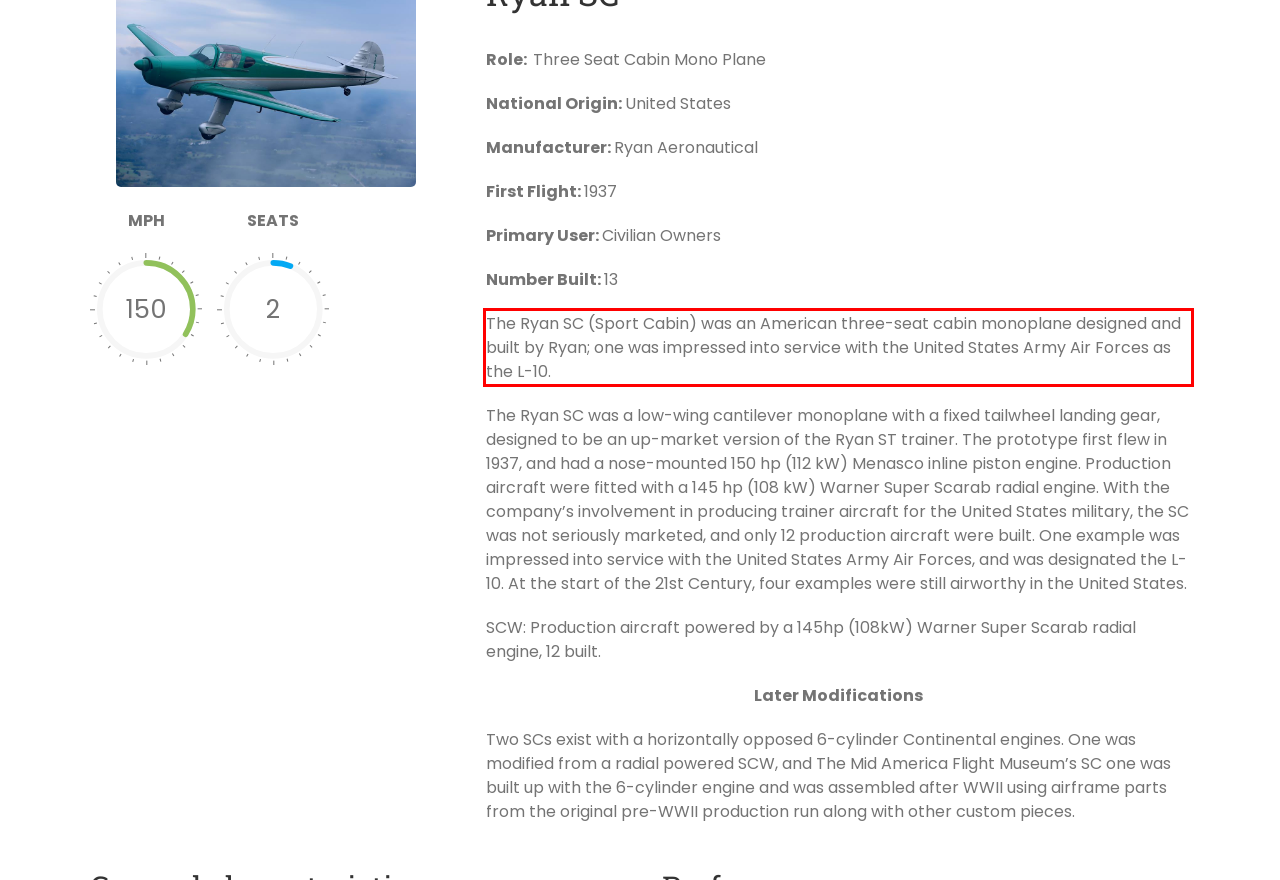Given a webpage screenshot, identify the text inside the red bounding box using OCR and extract it.

The Ryan SC (Sport Cabin) was an American three-seat cabin monoplane designed and built by Ryan; one was impressed into service with the United States Army Air Forces as the L-10.